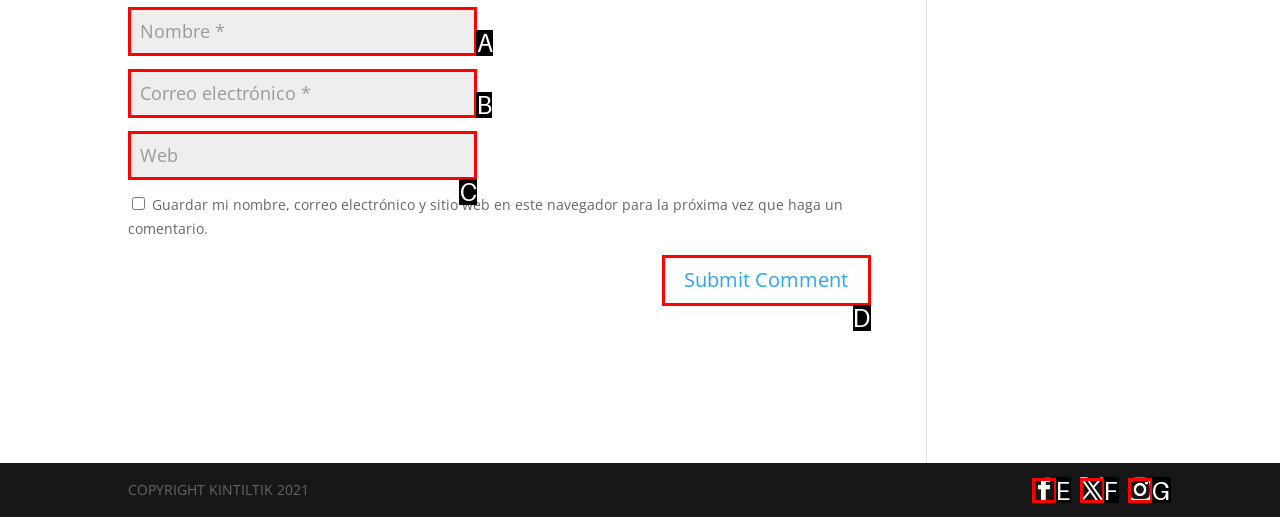Match the HTML element to the description: name="submit" value="Submit Comment". Answer with the letter of the correct option from the provided choices.

D